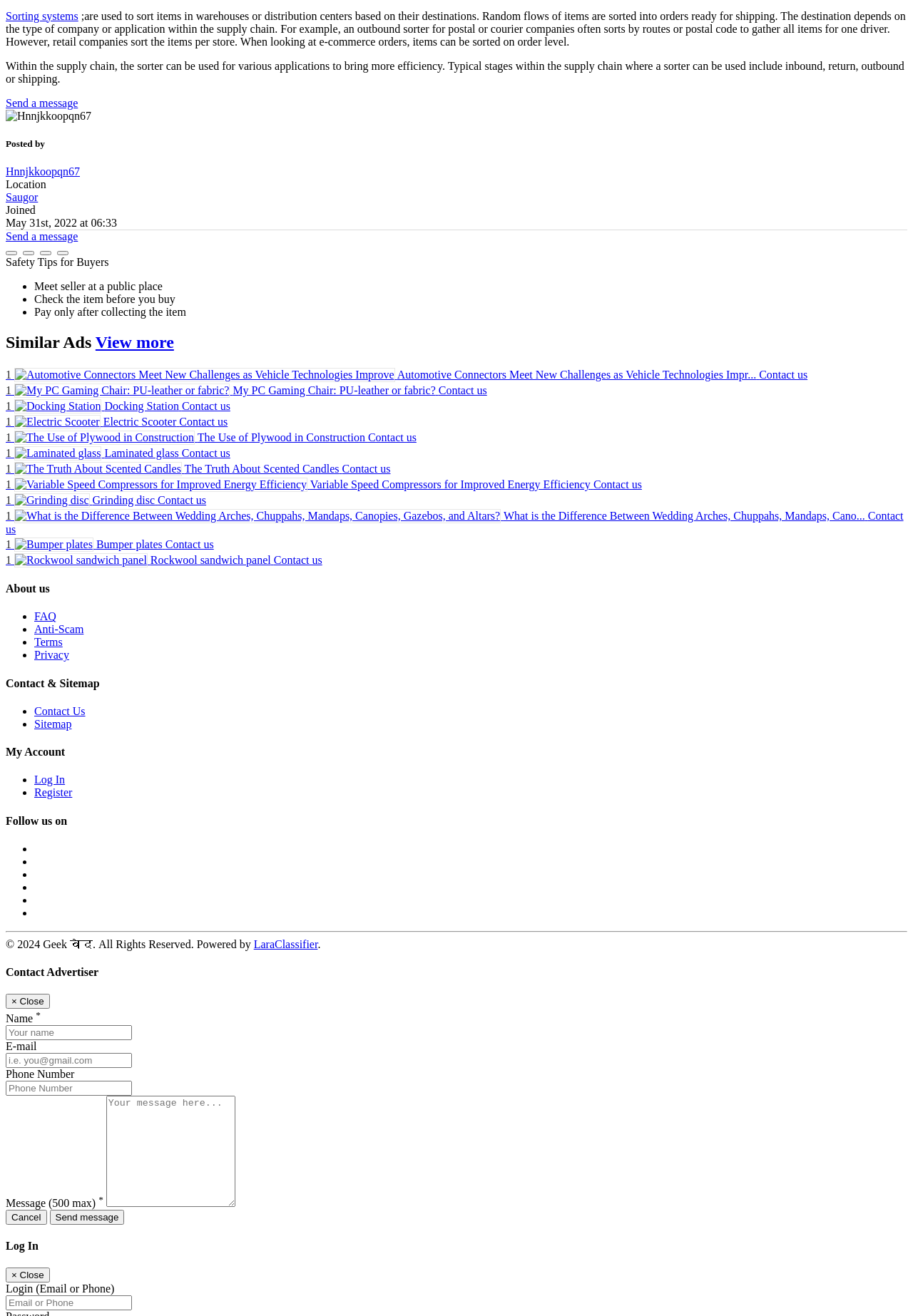Could you determine the bounding box coordinates of the clickable element to complete the instruction: "Click the 'Contact us' link"? Provide the coordinates as four float numbers between 0 and 1, i.e., [left, top, right, bottom].

[0.006, 0.28, 0.884, 0.289]